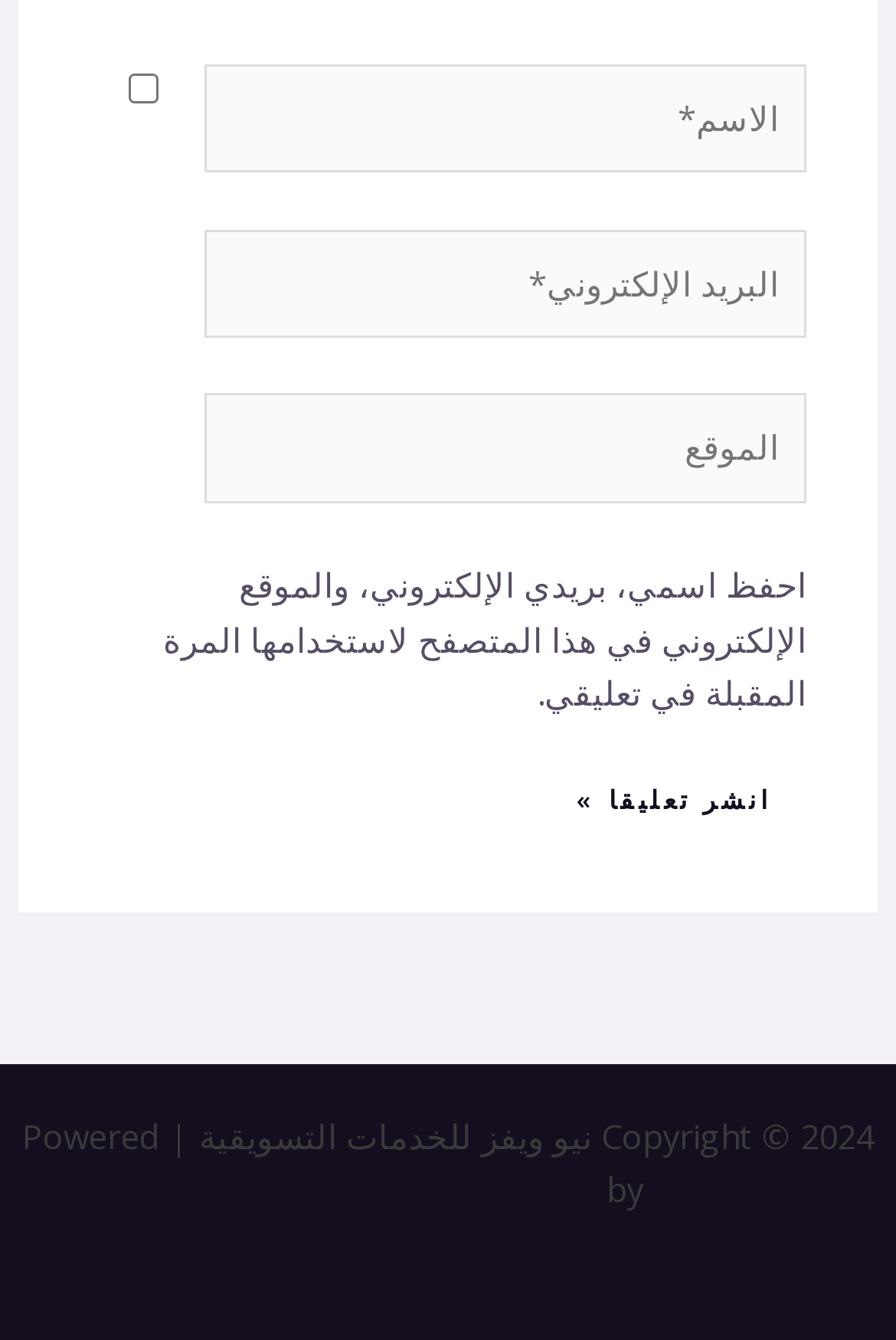Who powers the website?
Answer the question with just one word or phrase using the image.

Astra for WordPress